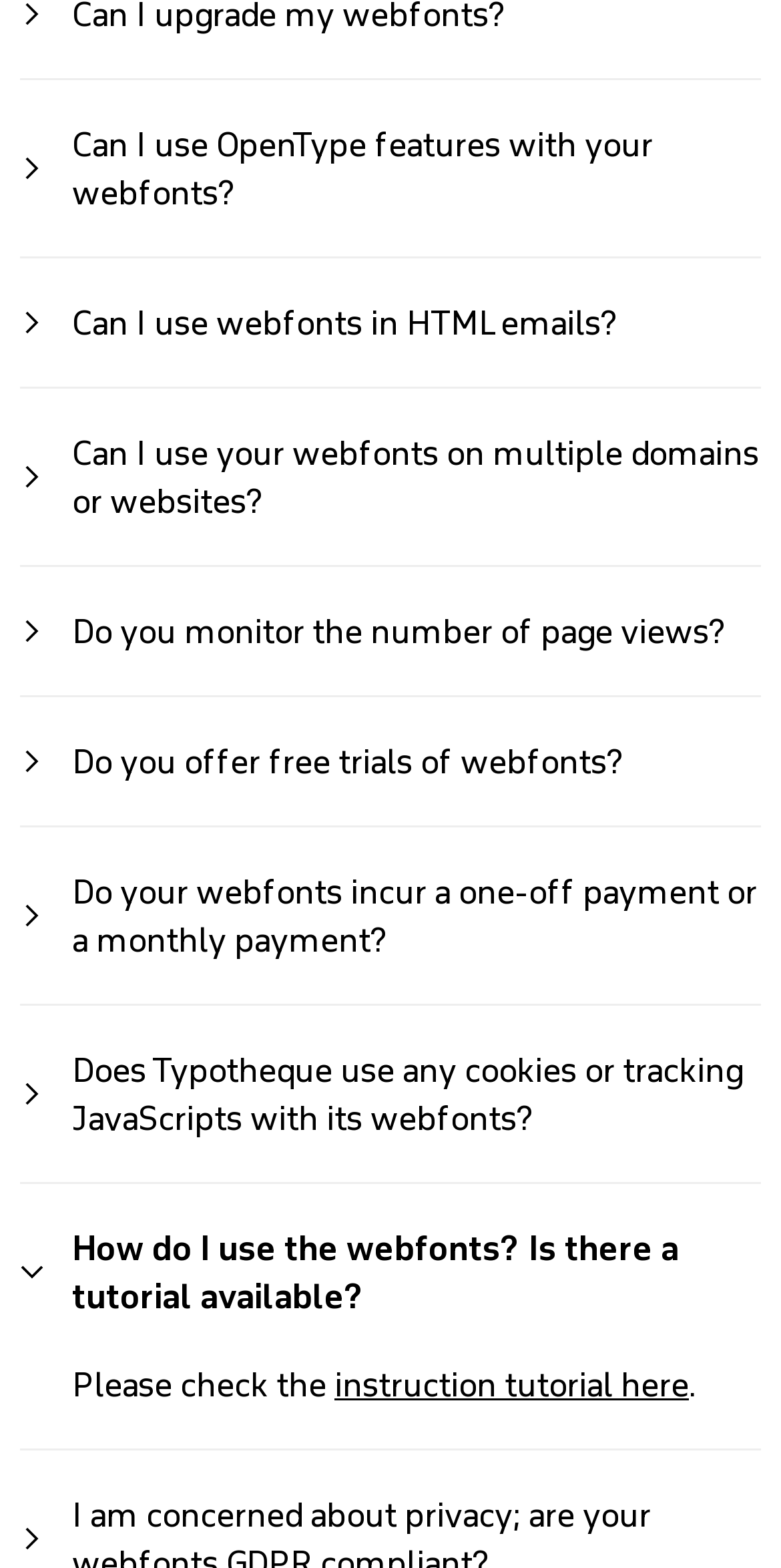Highlight the bounding box coordinates of the region I should click on to meet the following instruction: "Click on the 'How do I use the webfonts? Is there a tutorial available?' link".

[0.026, 0.779, 0.974, 0.841]